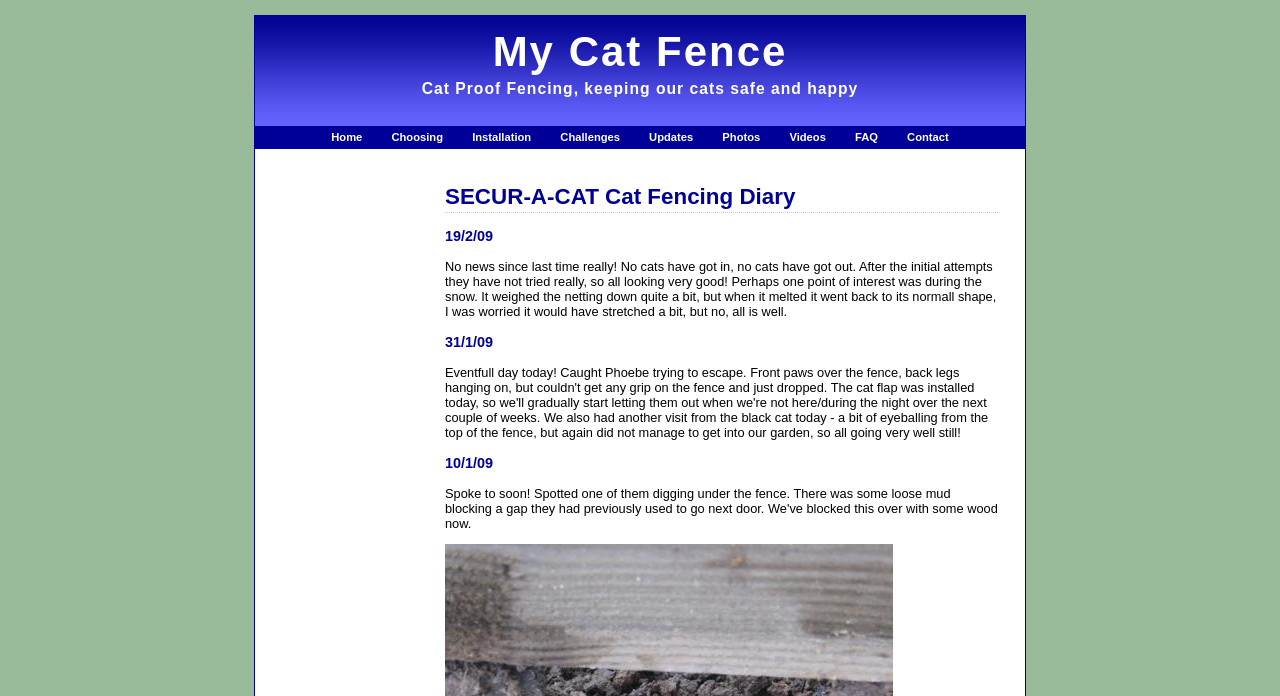Determine the bounding box coordinates of the area to click in order to meet this instruction: "Read the 'Challenges' page".

[0.431, 0.181, 0.491, 0.213]